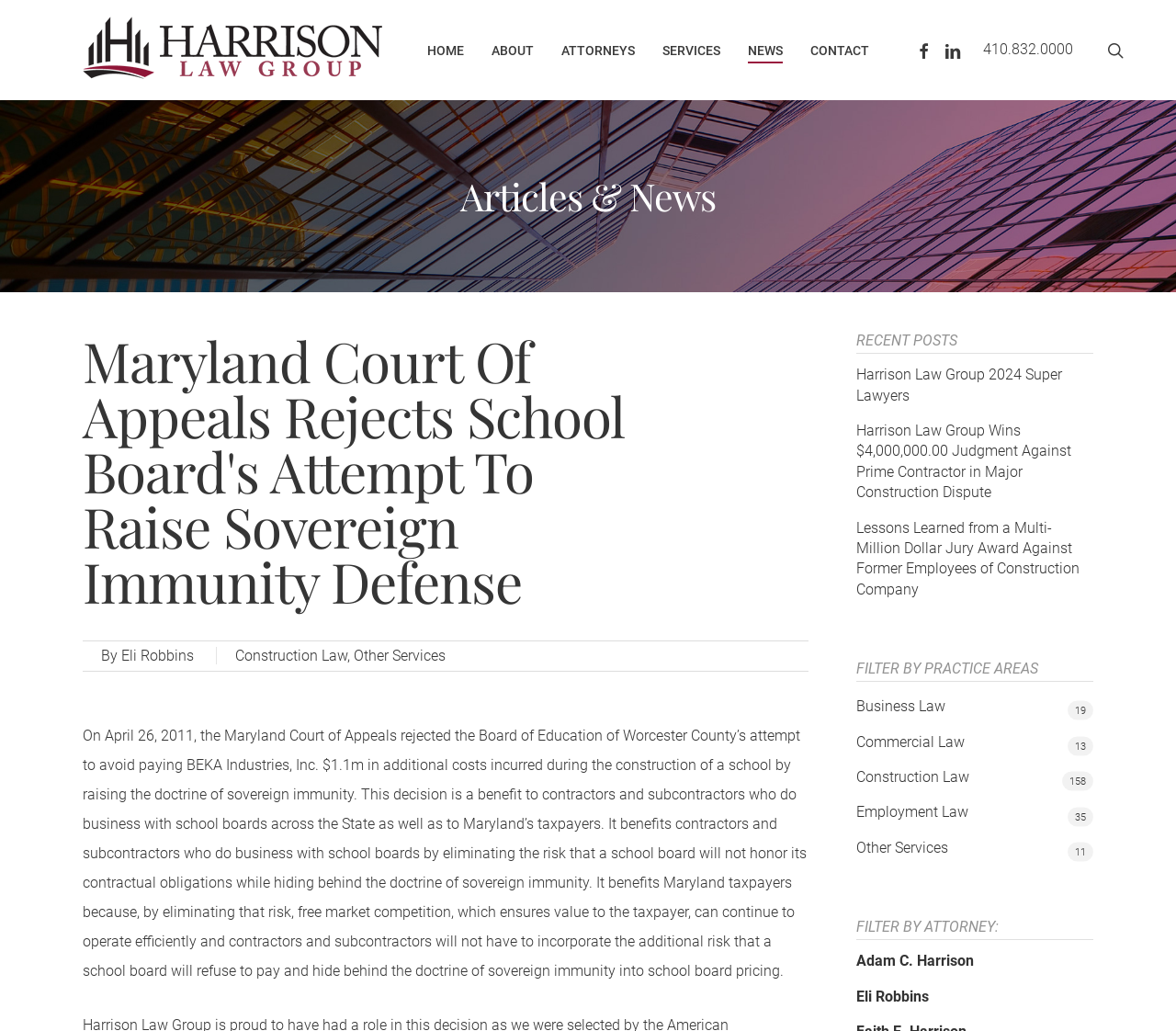Can you specify the bounding box coordinates for the region that should be clicked to fulfill this instruction: "Read the article about 'Maryland Court Of Appeals Rejects School Board's Attempt To Raise Sovereign Immunity Defense'".

[0.07, 0.323, 0.555, 0.59]